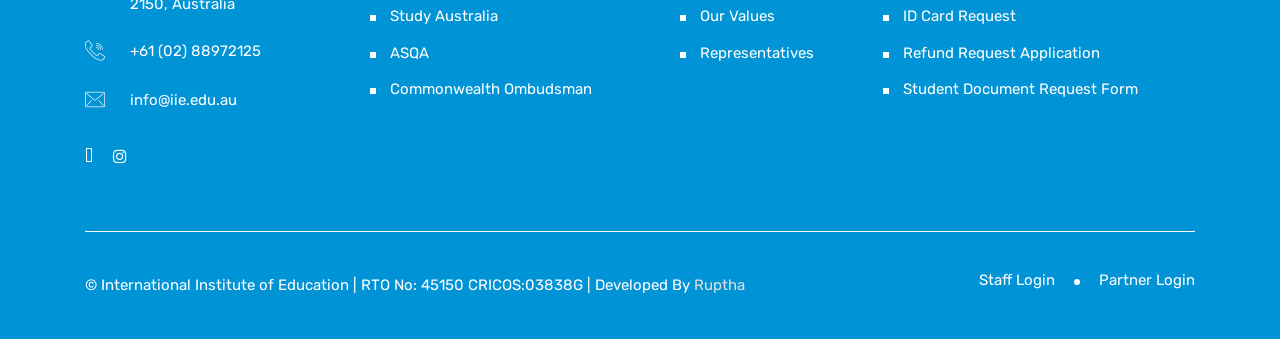What is the name of the institute on the webpage?
Using the details from the image, give an elaborate explanation to answer the question.

The name of the institute can be found at the bottom left side of the webpage, which is 'International Institute of Education'.